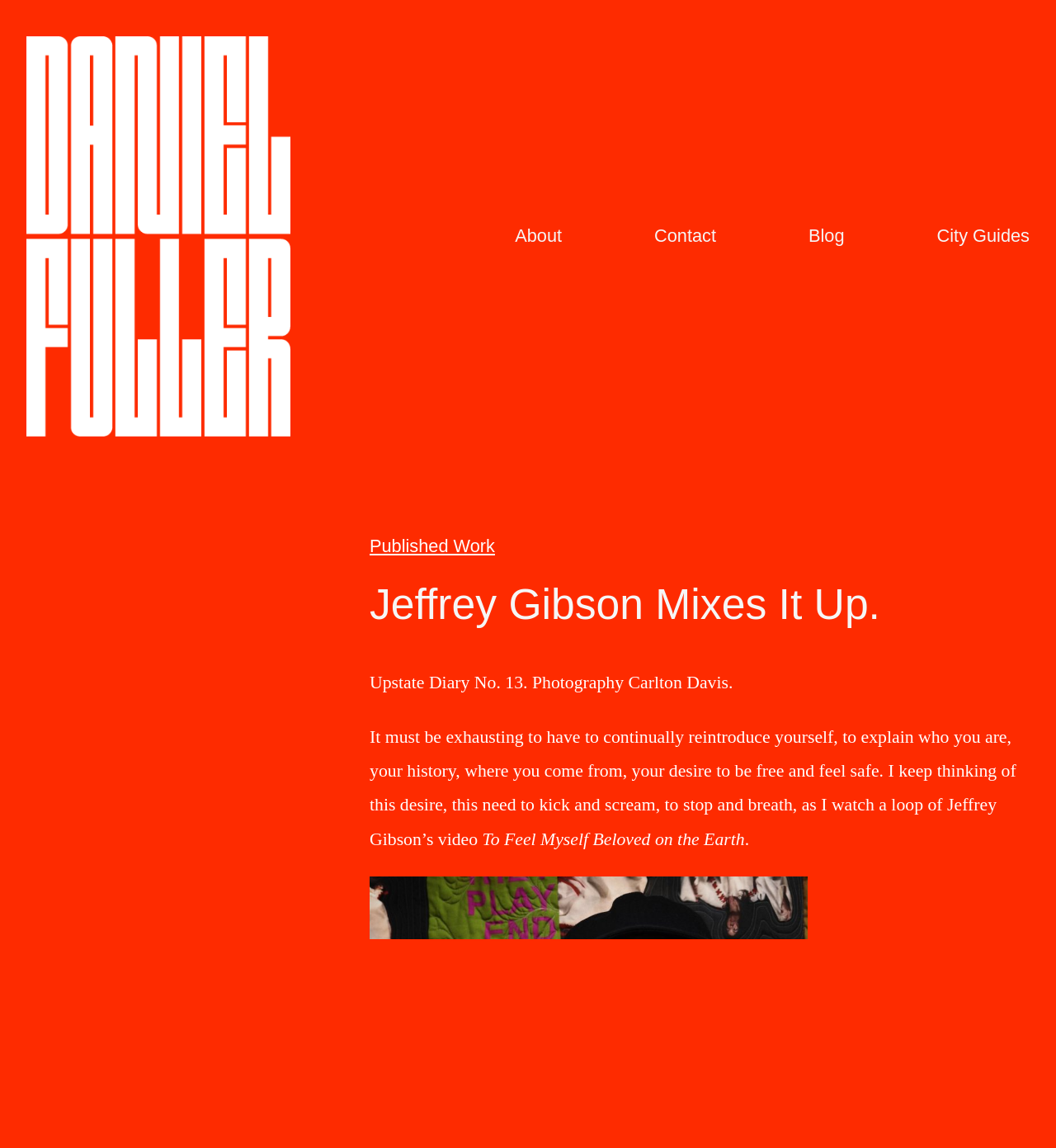What is the name of the author?
Based on the image, please offer an in-depth response to the question.

The name of the author can be inferred from the heading 'Jeffrey Gibson Mixes It Up.' and the context of the webpage, which suggests that it is about the author's work.